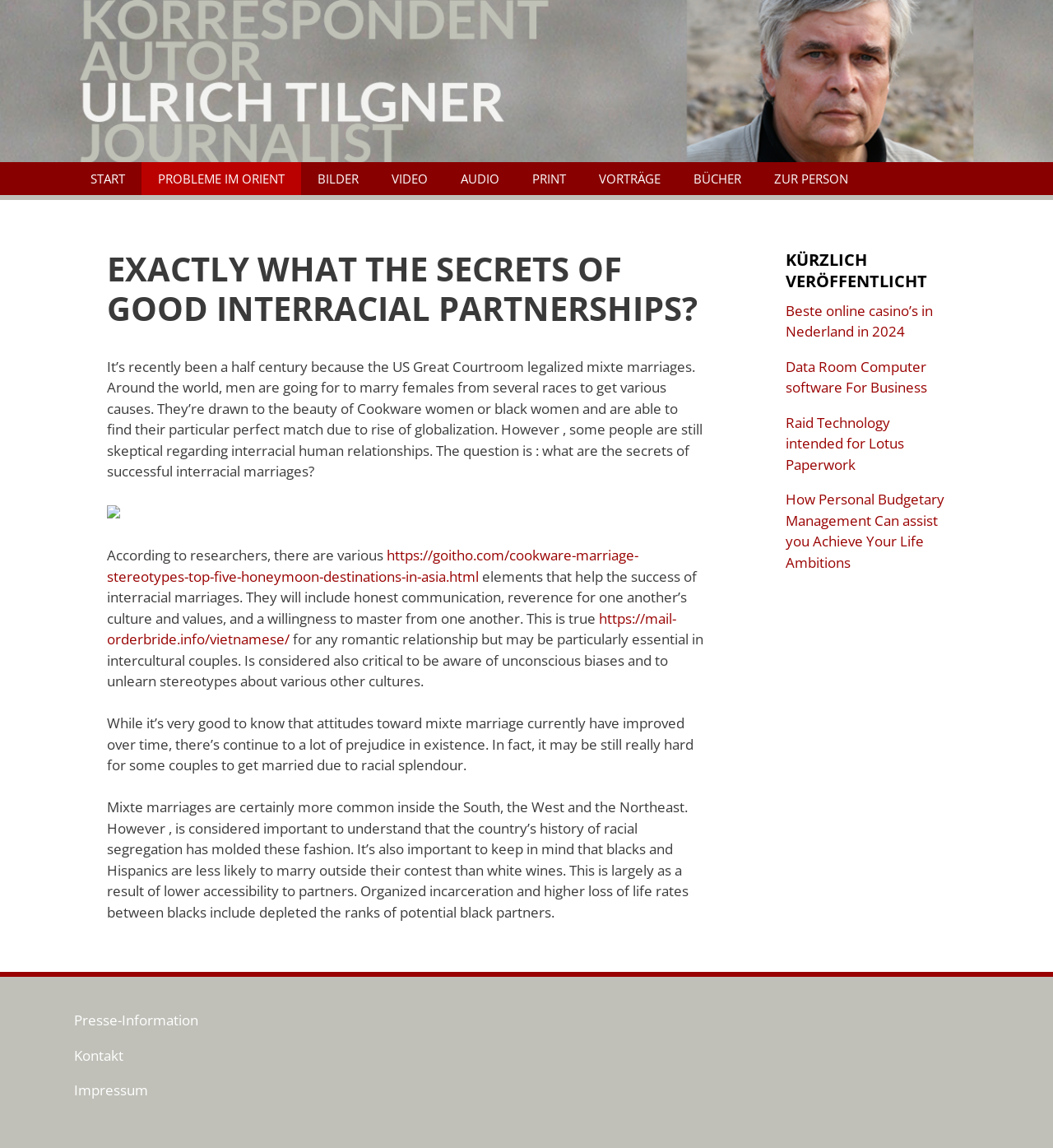What is the title of the section in the complementary region?
Refer to the image and offer an in-depth and detailed answer to the question.

In the complementary region, I found a heading element with the text 'KÜRZLICH VERÖFFENTLICHT', which appears to be the title of the section.